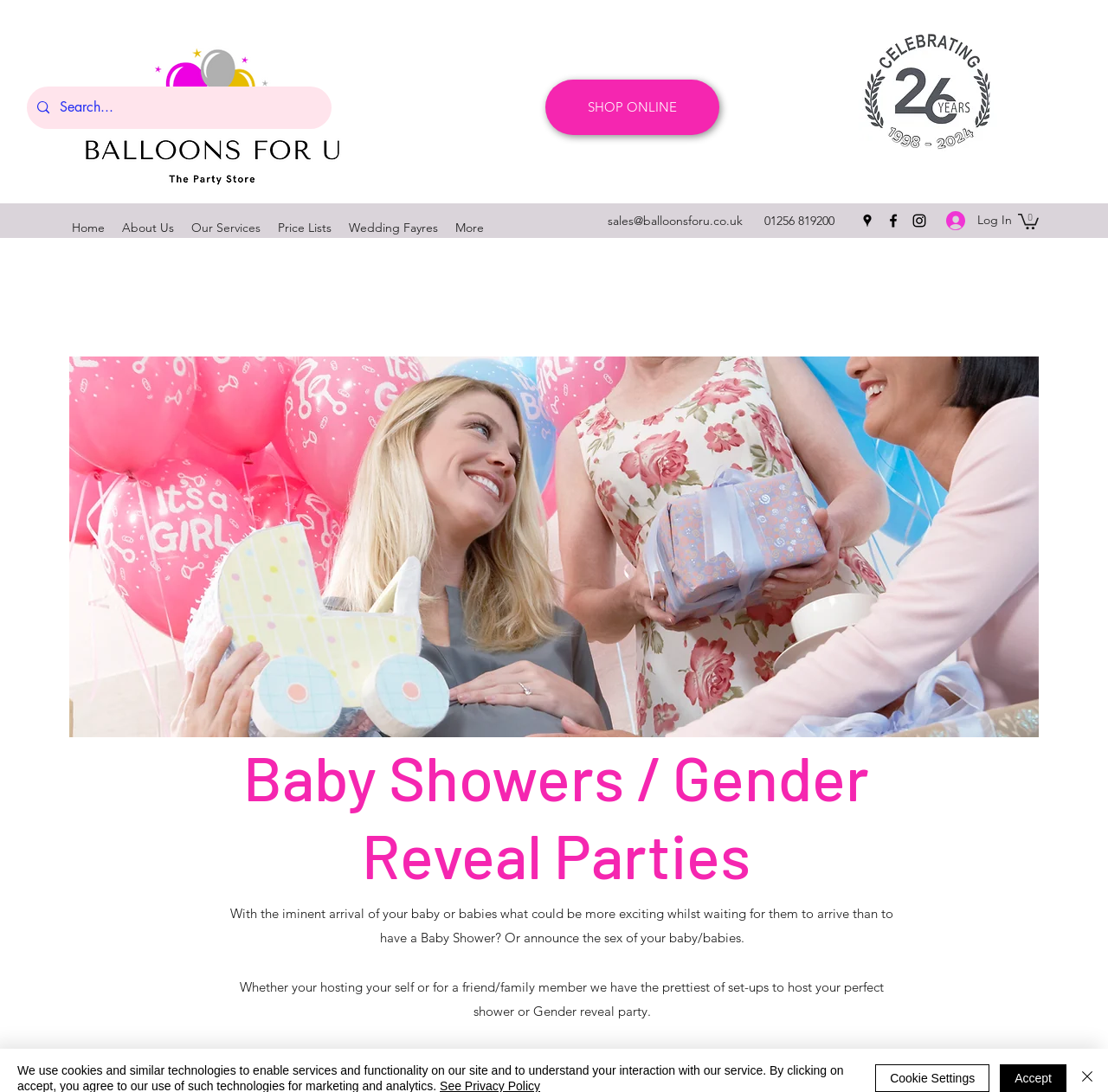Identify the bounding box for the UI element described as: "Price Lists". Ensure the coordinates are four float numbers between 0 and 1, formatted as [left, top, right, bottom].

[0.243, 0.193, 0.307, 0.224]